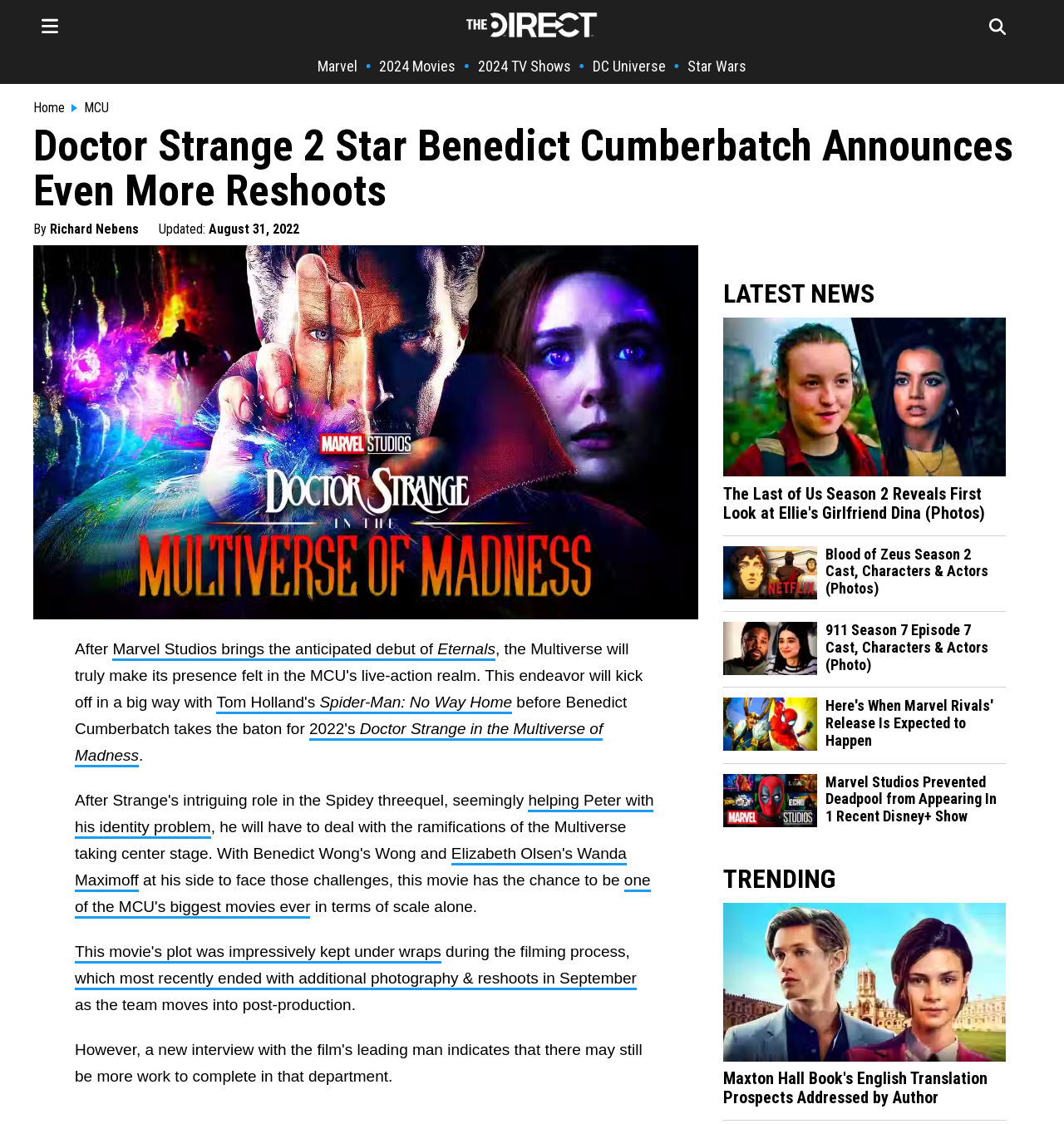Please provide the bounding box coordinates for the element that needs to be clicked to perform the following instruction: "Check out the trending article about Maxton Hall Book's English Translation". The coordinates should be given as four float numbers between 0 and 1, i.e., [left, top, right, bottom].

[0.68, 0.933, 0.945, 0.948]